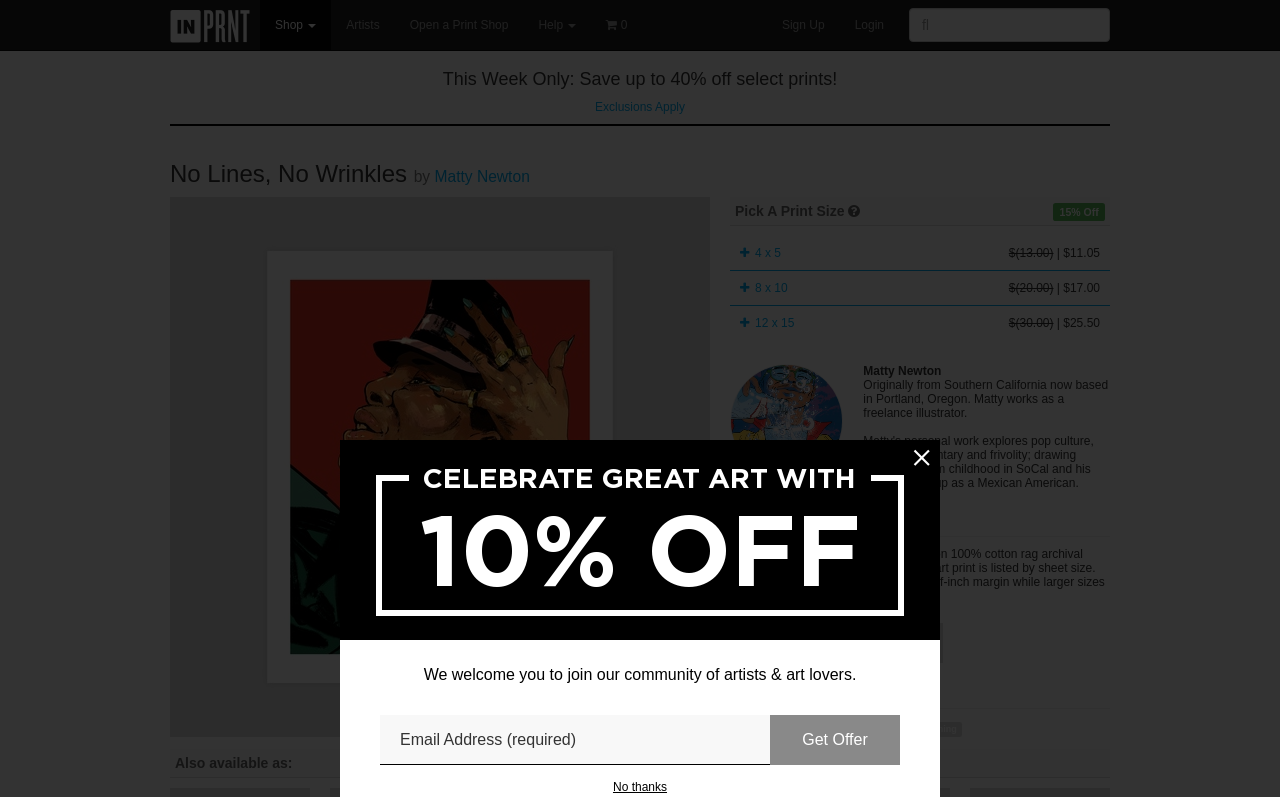Use a single word or phrase to answer the question:
Who is the artist of the art print?

Matty Newton